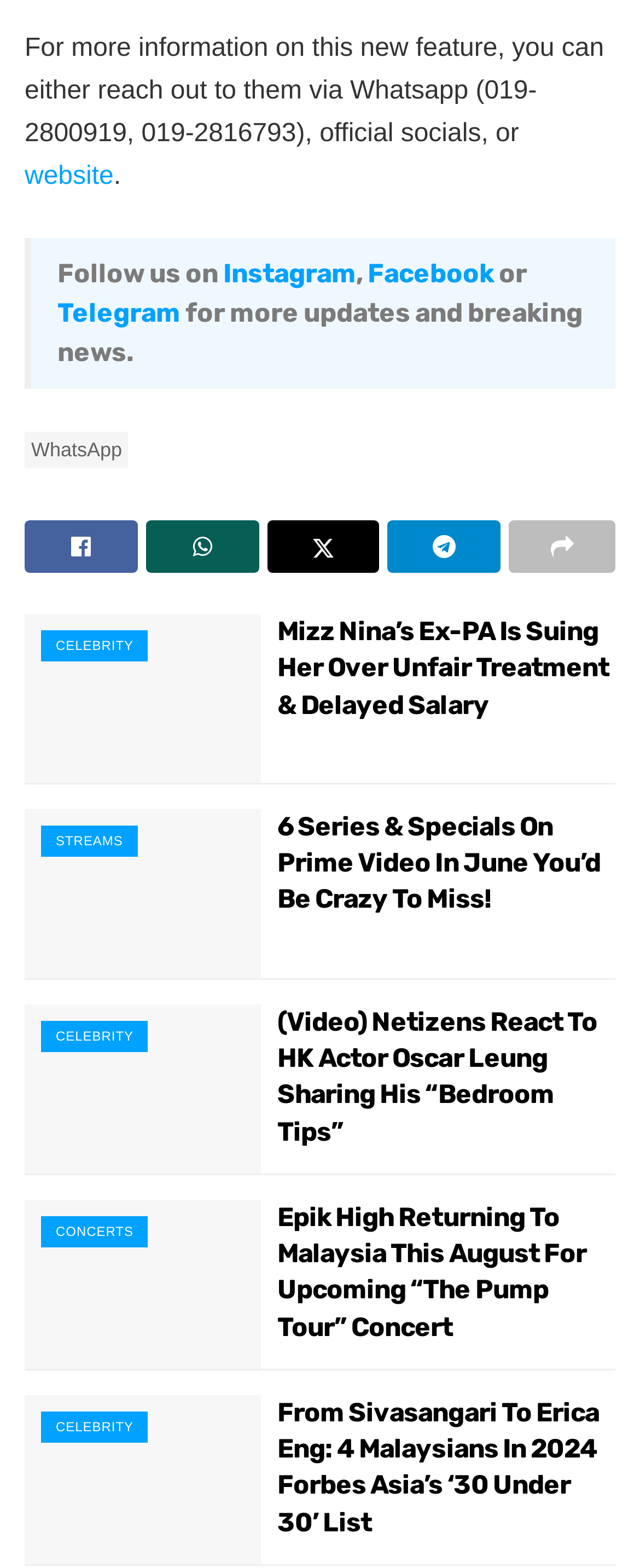Please find the bounding box for the UI element described by: "website".

[0.038, 0.103, 0.178, 0.121]